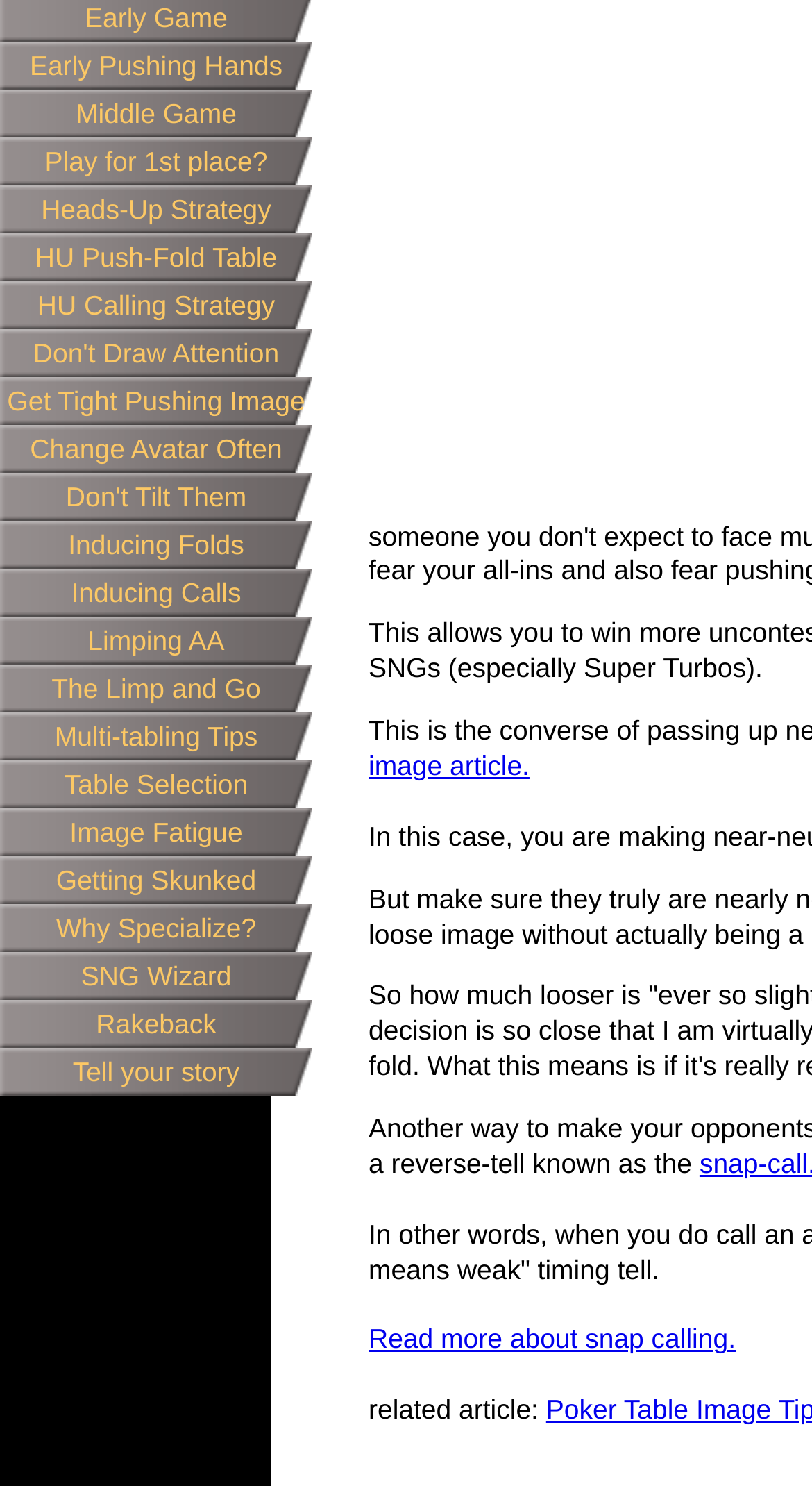Identify the bounding box of the UI element described as follows: "Rakeback". Provide the coordinates as four float numbers in the range of 0 to 1 [left, top, right, bottom].

[0.0, 0.673, 0.385, 0.705]